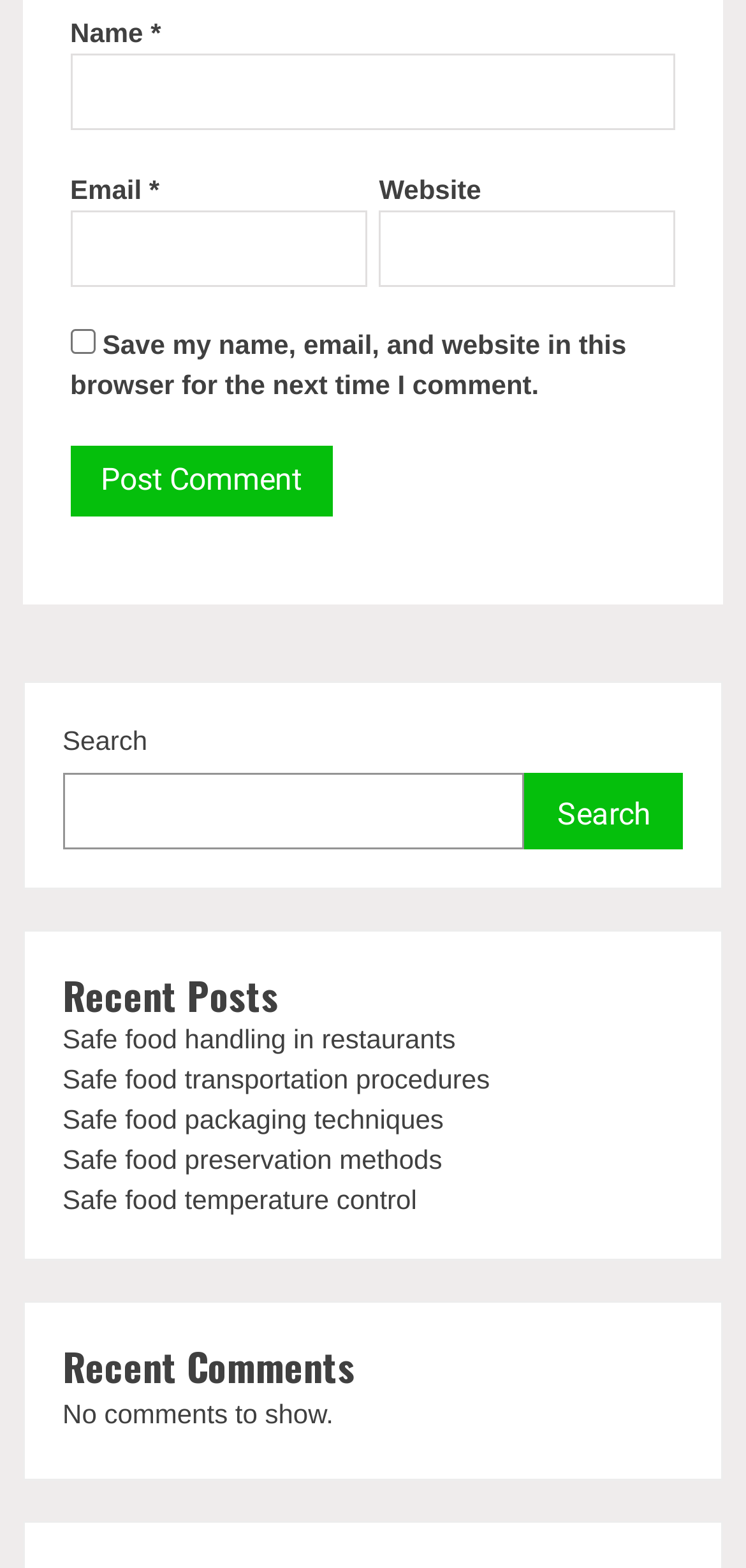Show the bounding box coordinates of the element that should be clicked to complete the task: "Visit the recent post 'Safe food handling in restaurants'".

[0.084, 0.653, 0.611, 0.673]